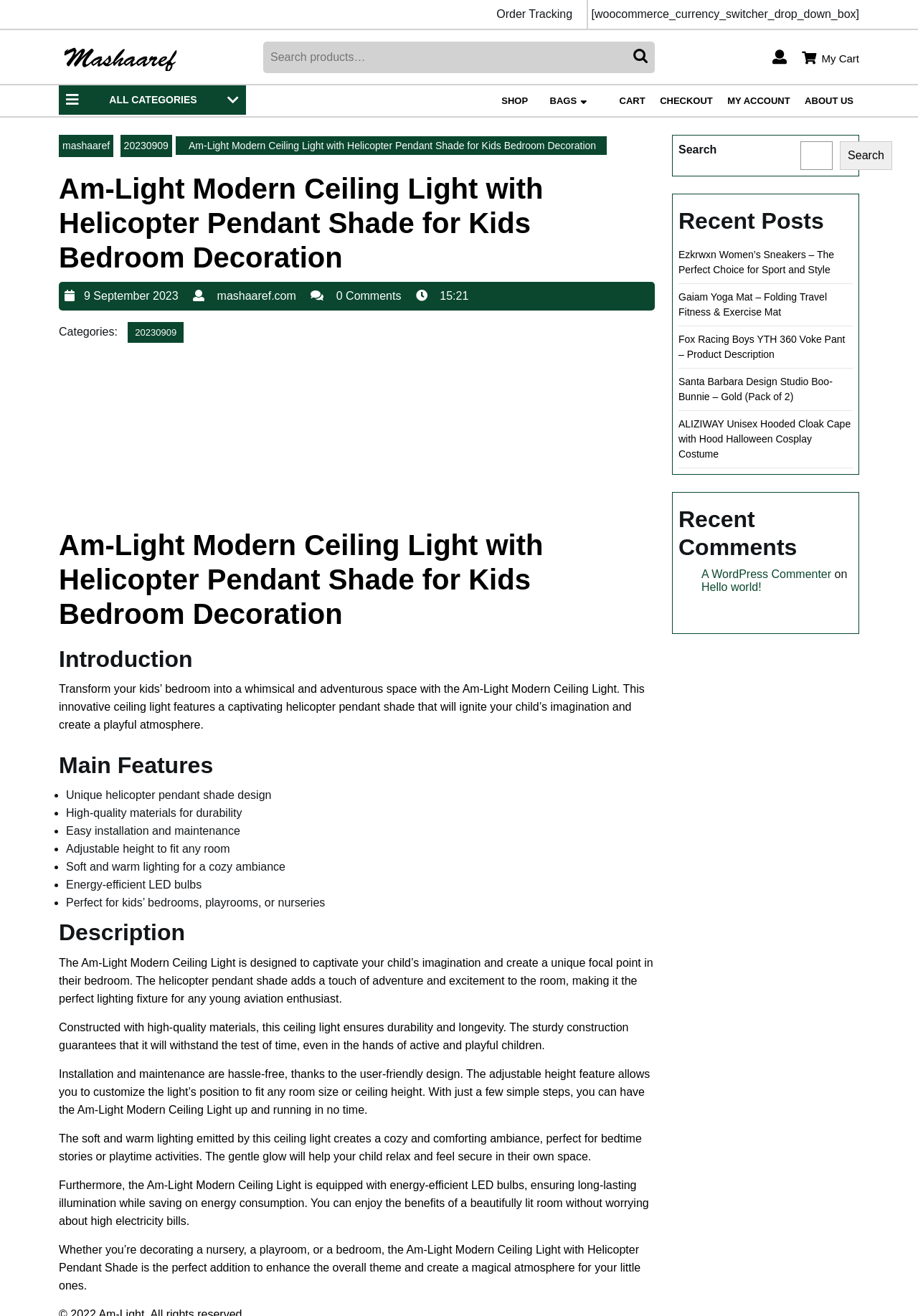Please find the bounding box coordinates for the clickable element needed to perform this instruction: "View my account".

[0.841, 0.035, 0.857, 0.051]